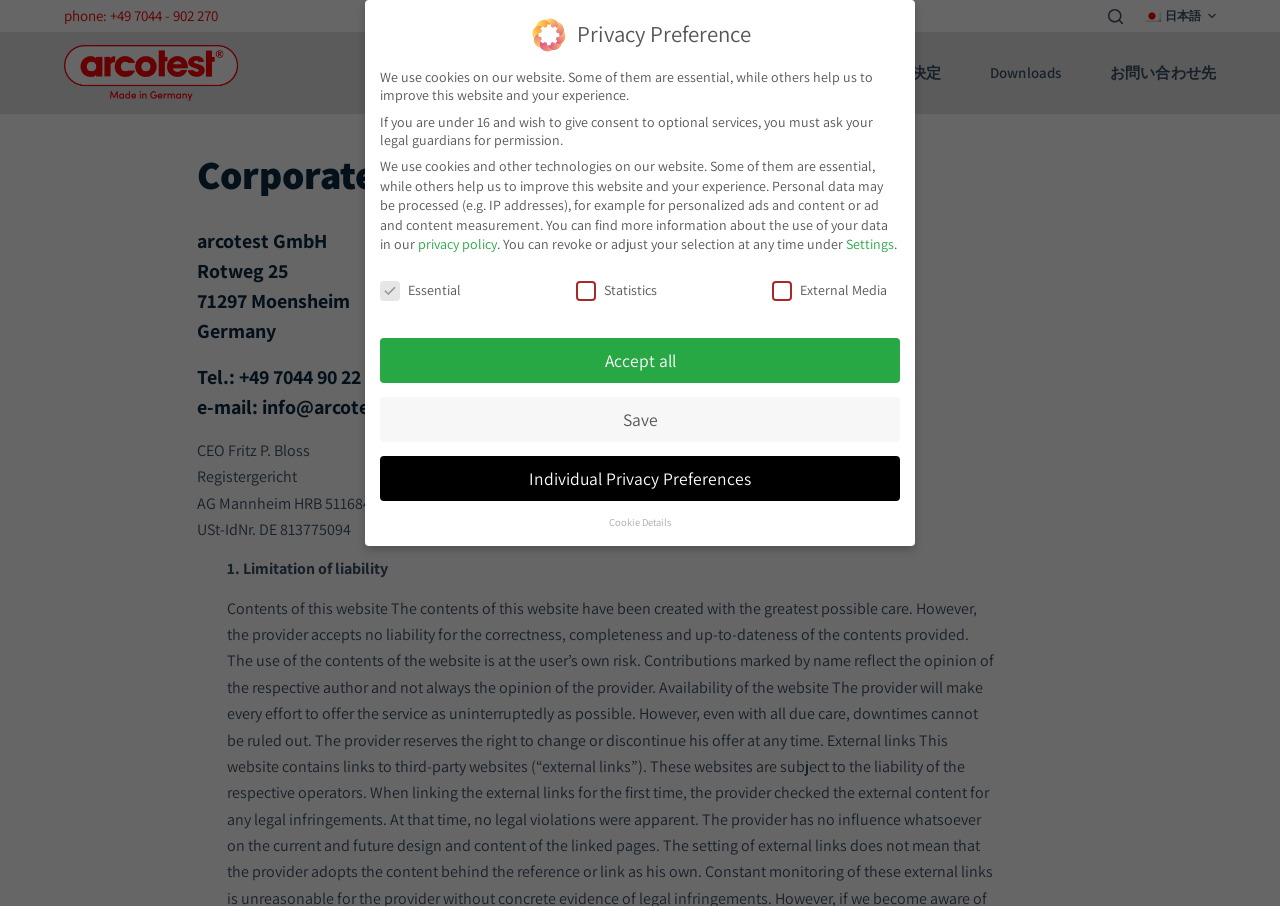Give a one-word or short-phrase answer to the following question: 
What is the company name?

arcotest GmbH